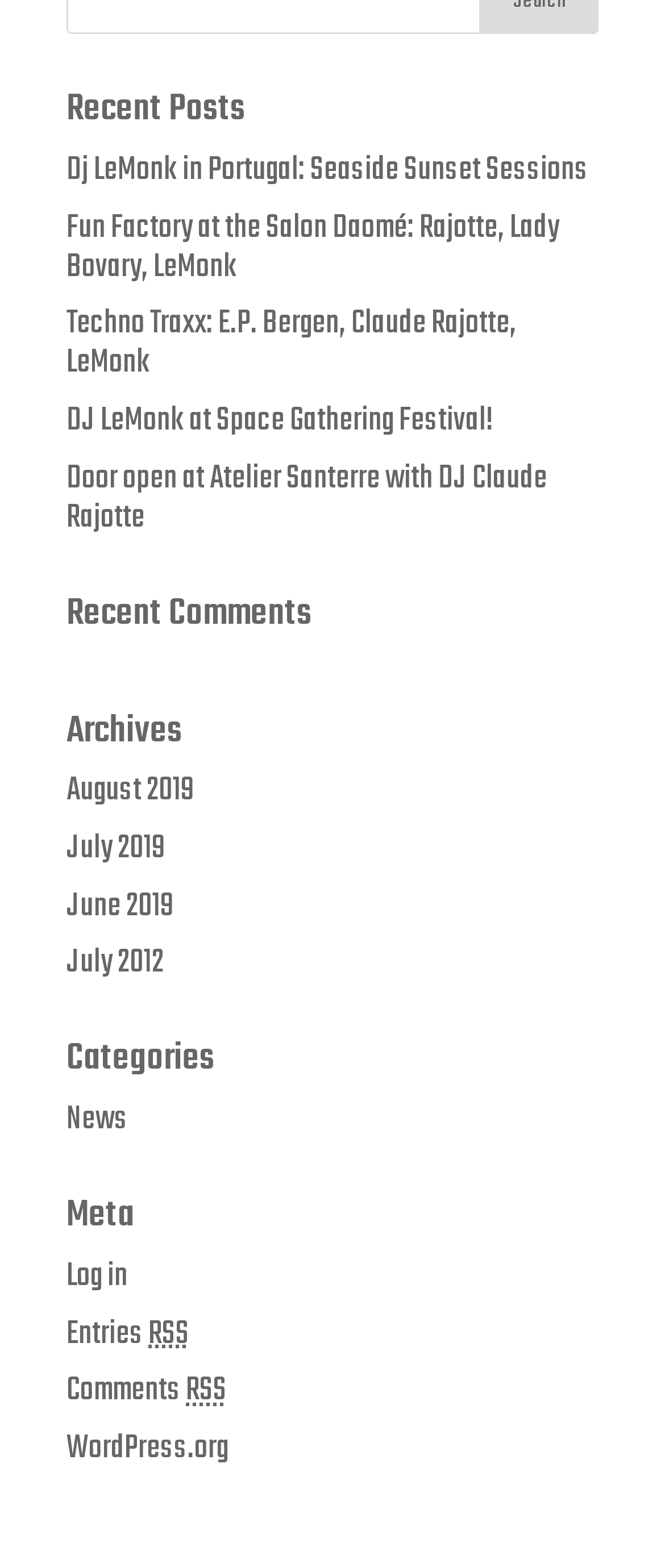Refer to the image and offer a detailed explanation in response to the question: How many categories are listed?

I found the 'Categories' heading and saw that there is only one link under it, which is 'News'. Therefore, there is only 1 category listed.